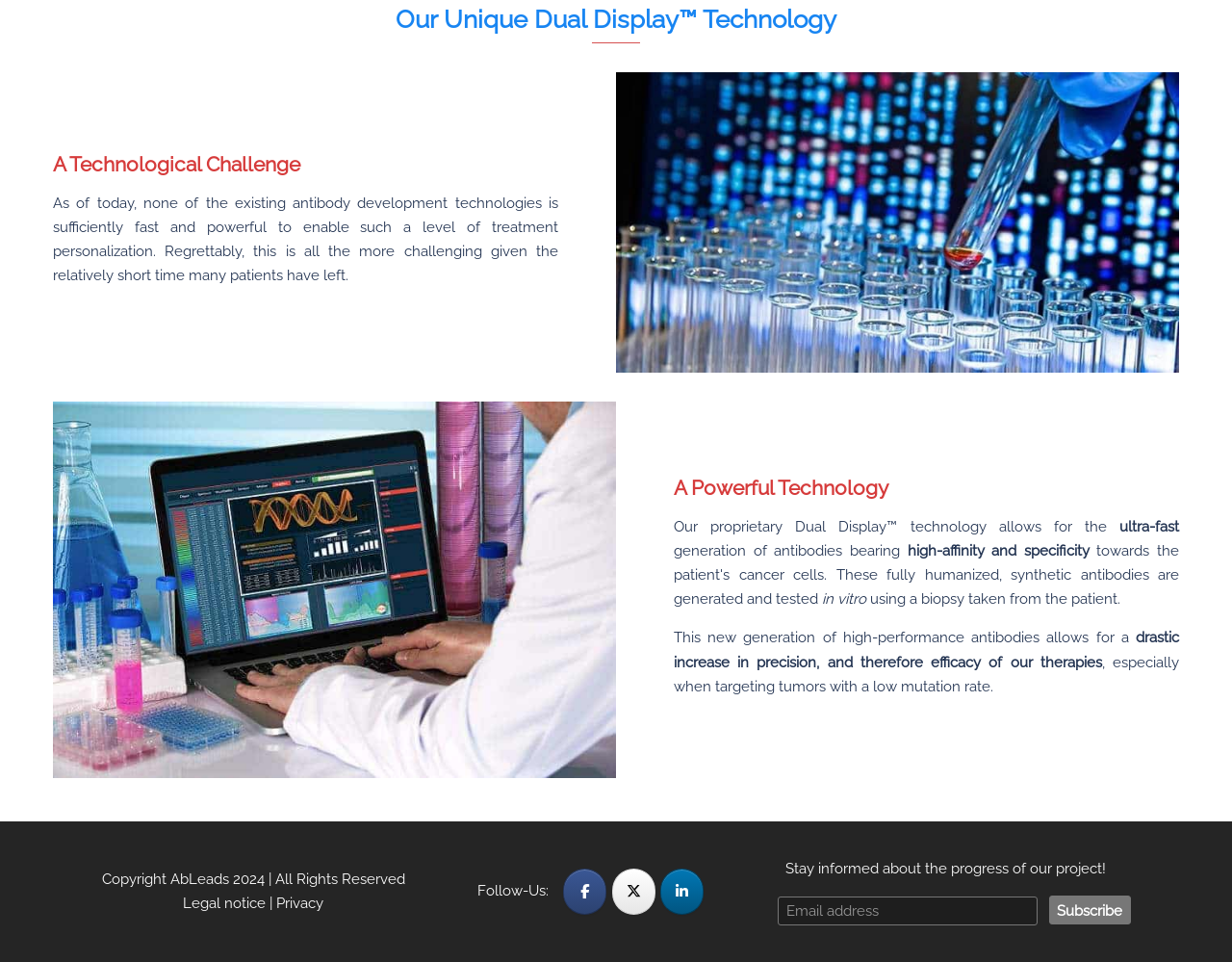Bounding box coordinates should be provided in the format (top-left x, top-left y, bottom-right x, bottom-right y) with all values between 0 and 1. Identify the bounding box for this UI element: name="subscribe" value="Subscribe"

[0.851, 0.931, 0.918, 0.961]